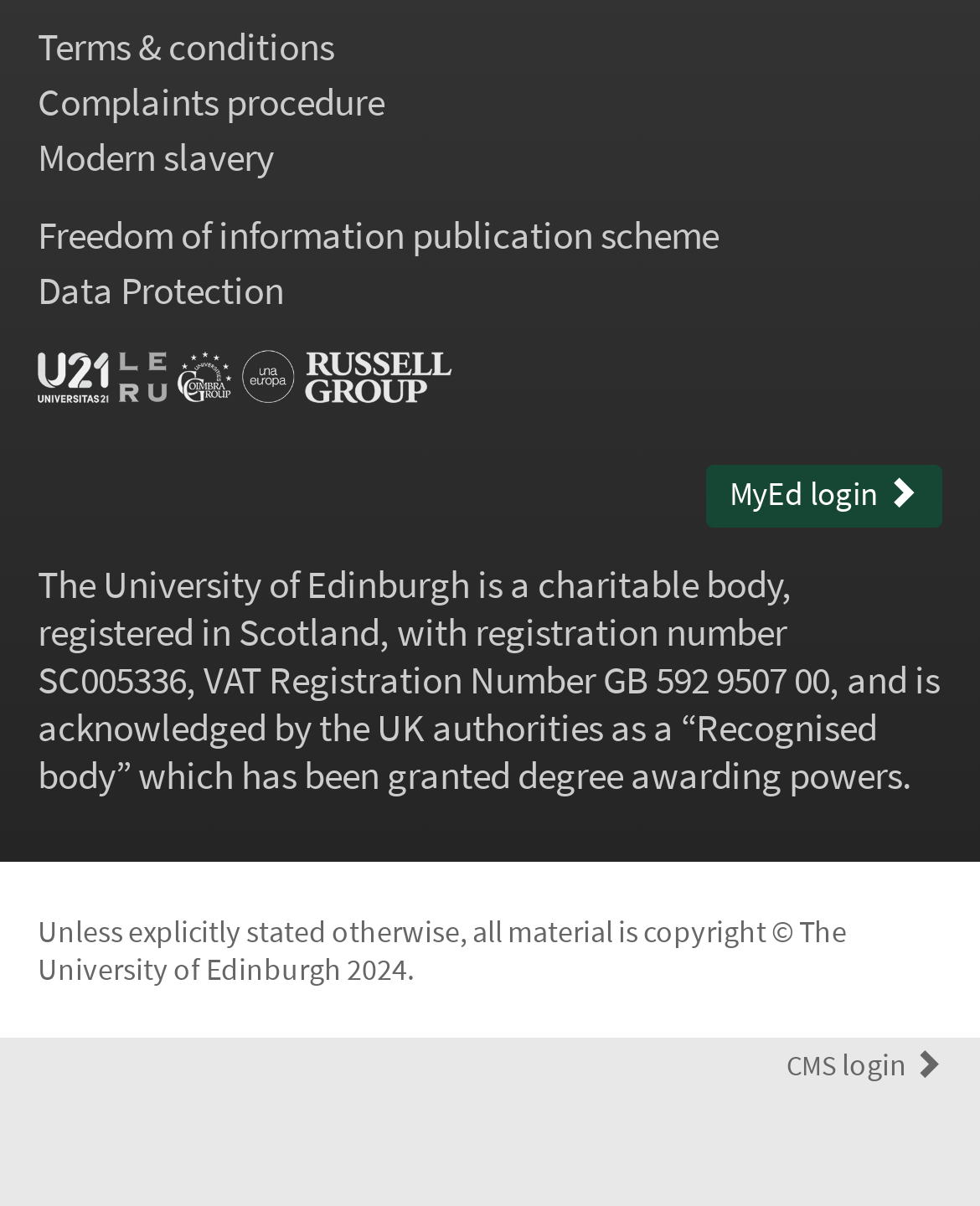Locate the bounding box coordinates of the element that should be clicked to fulfill the instruction: "View University affiliations".

[0.038, 0.285, 0.462, 0.339]